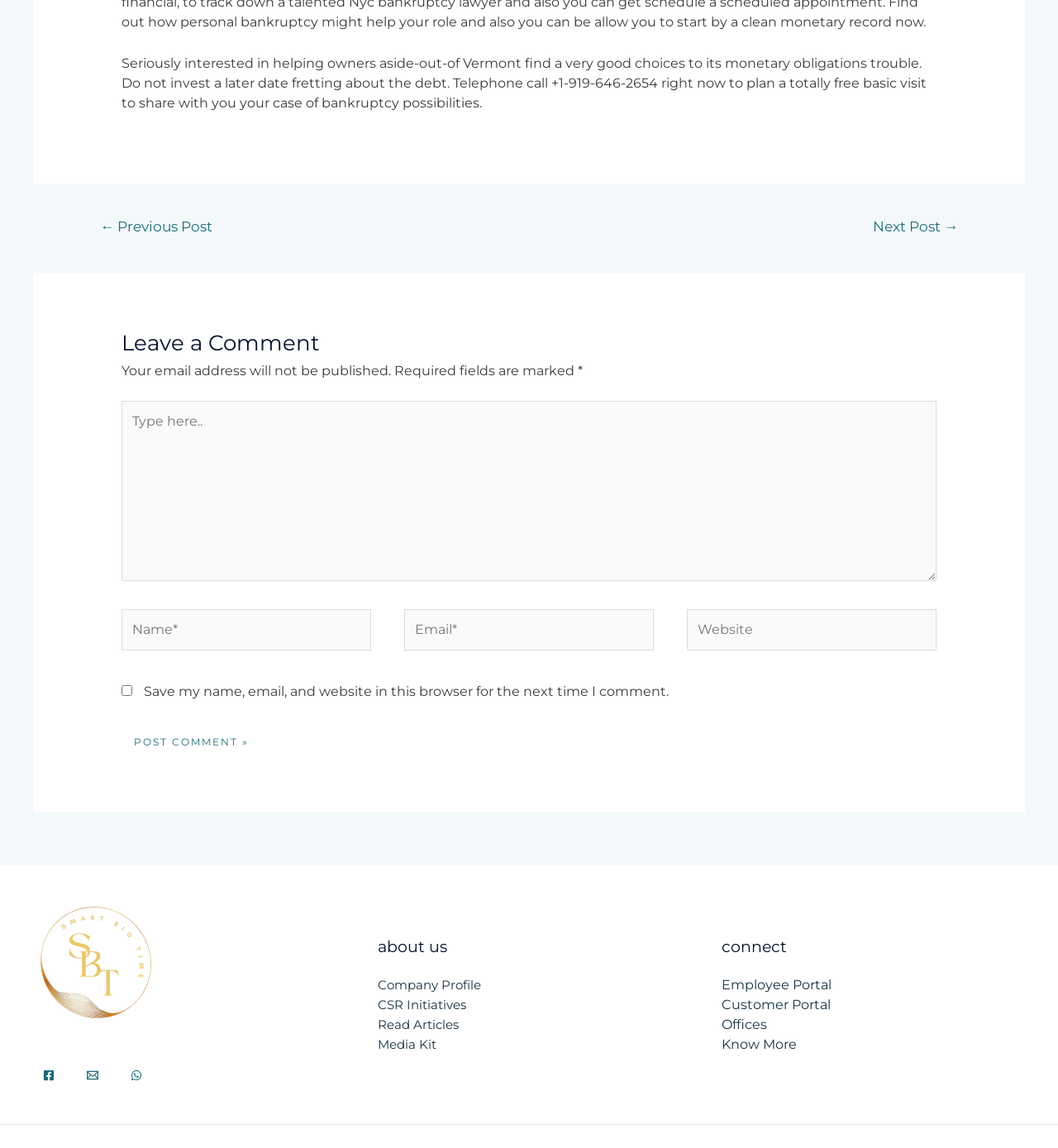Highlight the bounding box coordinates of the element you need to click to perform the following instruction: "Click the 'Facebook' link."

[0.031, 0.923, 0.061, 0.95]